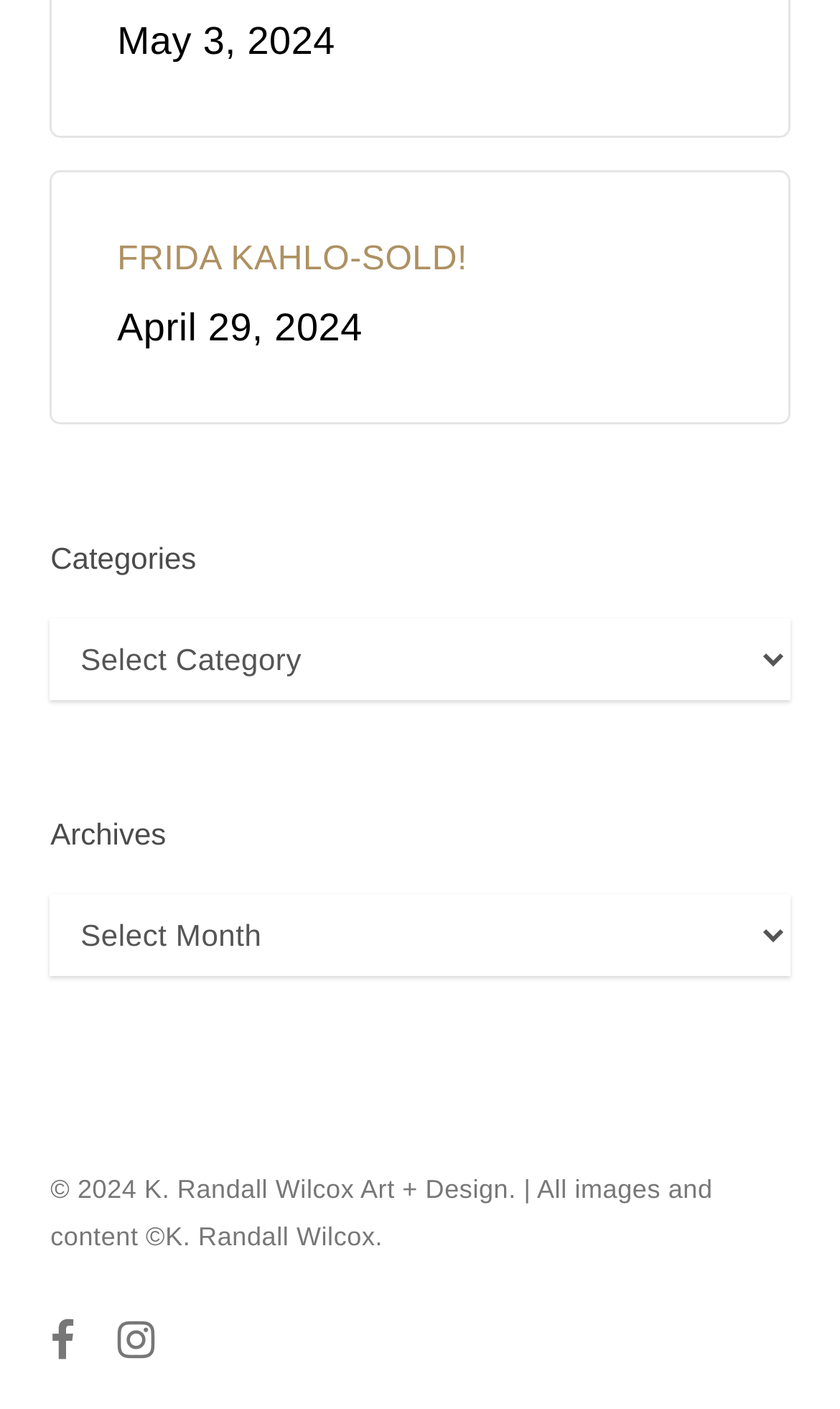Locate the bounding box coordinates for the element described below: "facebook". The coordinates must be four float values between 0 and 1, formatted as [left, top, right, bottom].

[0.06, 0.933, 0.089, 0.969]